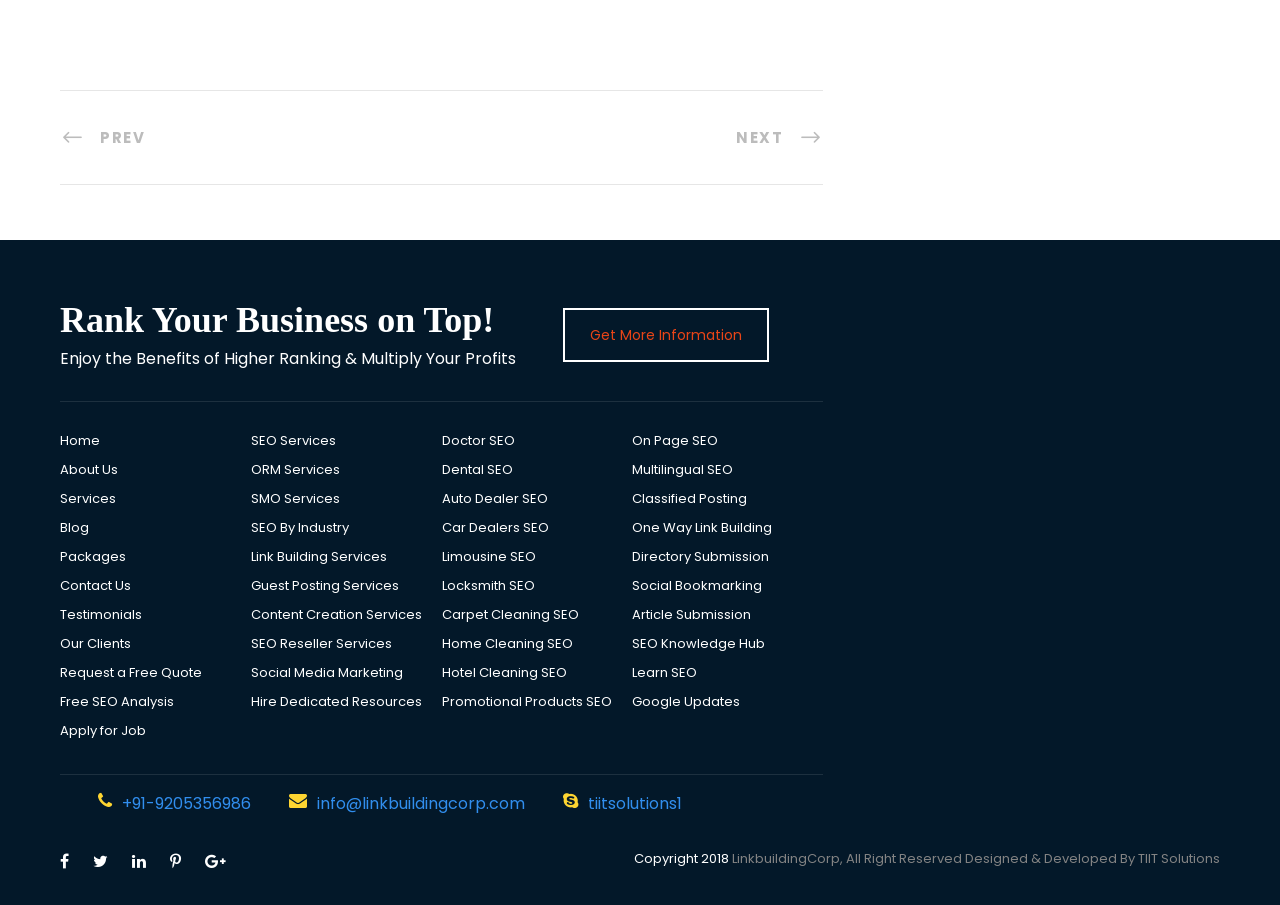Answer the question briefly using a single word or phrase: 
What is the email address listed on the website?

info@linkbuildingcorp.com